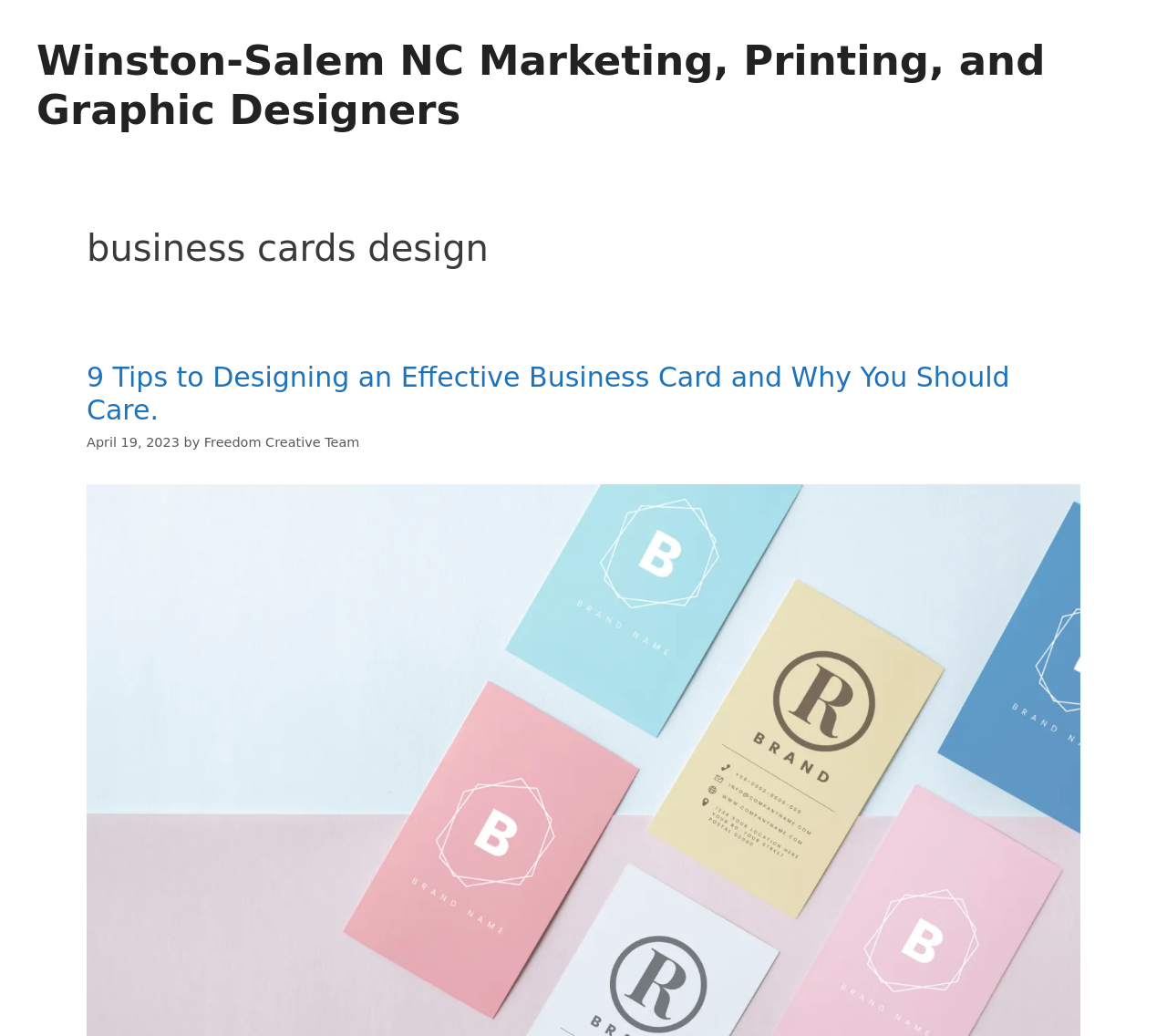Using the webpage screenshot, locate the HTML element that fits the following description and provide its bounding box: "Freedom Creative Team".

[0.175, 0.42, 0.308, 0.434]